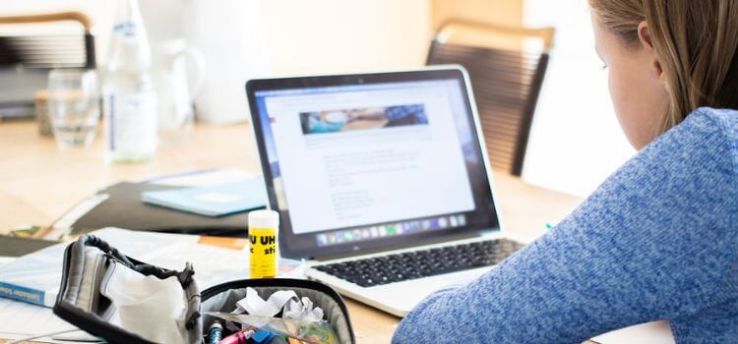Answer the following inquiry with a single word or phrase:
What is the purpose of the bottle in the study space?

To hold water